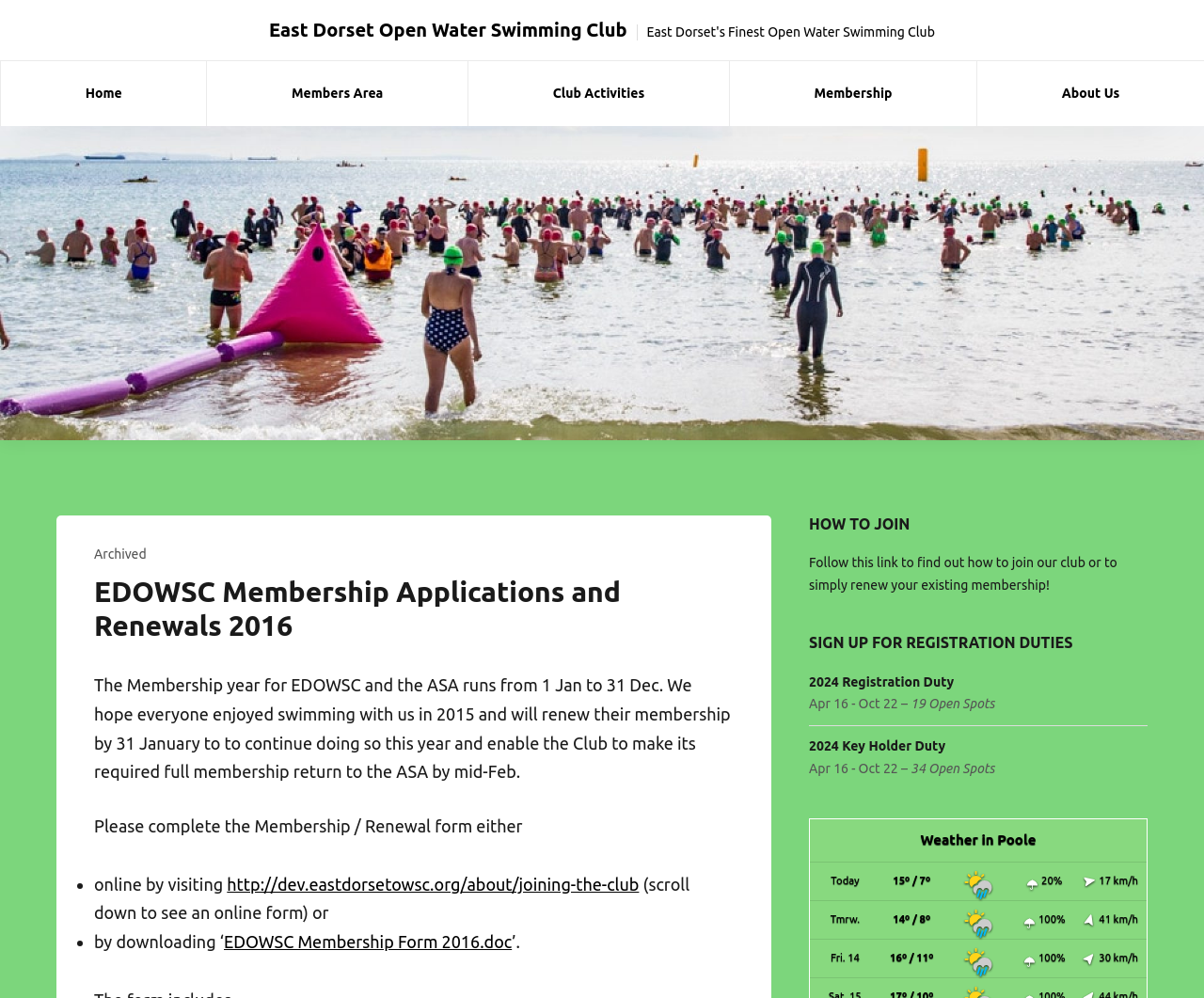What is the temperature forecast for tomorrow?
With the help of the image, please provide a detailed response to the question.

The answer can be found in the StaticText element with the text '14º / 8º' which is located in the weather forecast section.